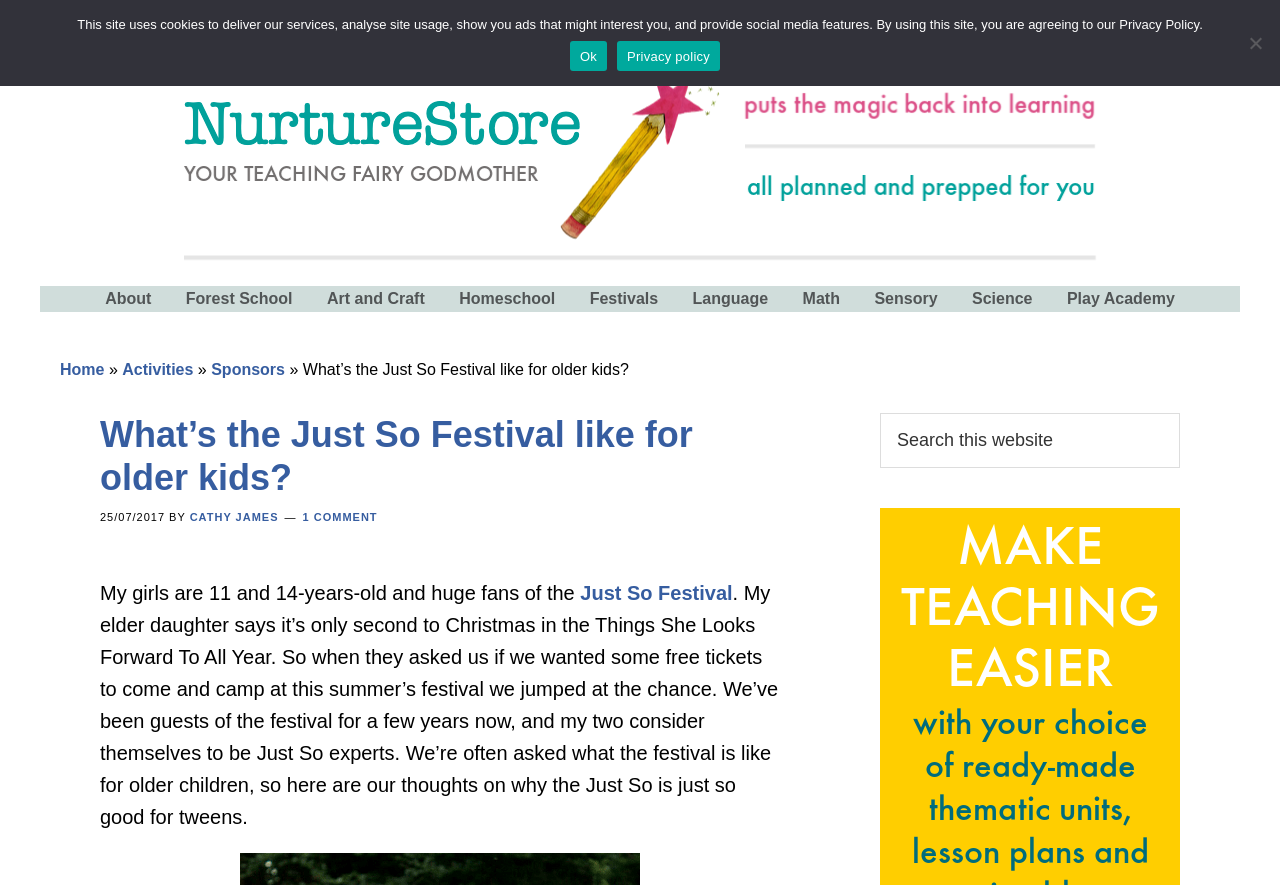Determine the bounding box coordinates of the target area to click to execute the following instruction: "Click the 'Just So Festival' link."

[0.453, 0.657, 0.572, 0.682]